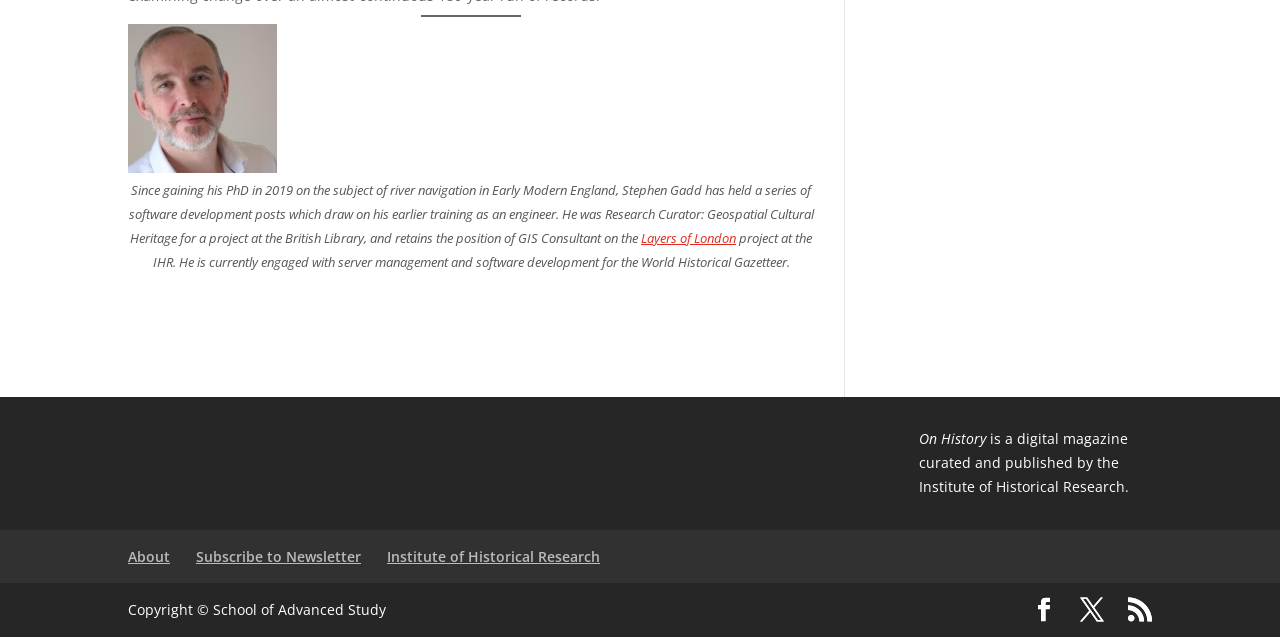With reference to the screenshot, provide a detailed response to the question below:
What is Stephen Gadd's current engagement?

From the figcaption, we can see that Stephen Gadd is currently engaged with server management and software development for the World Historical Gazetteer.